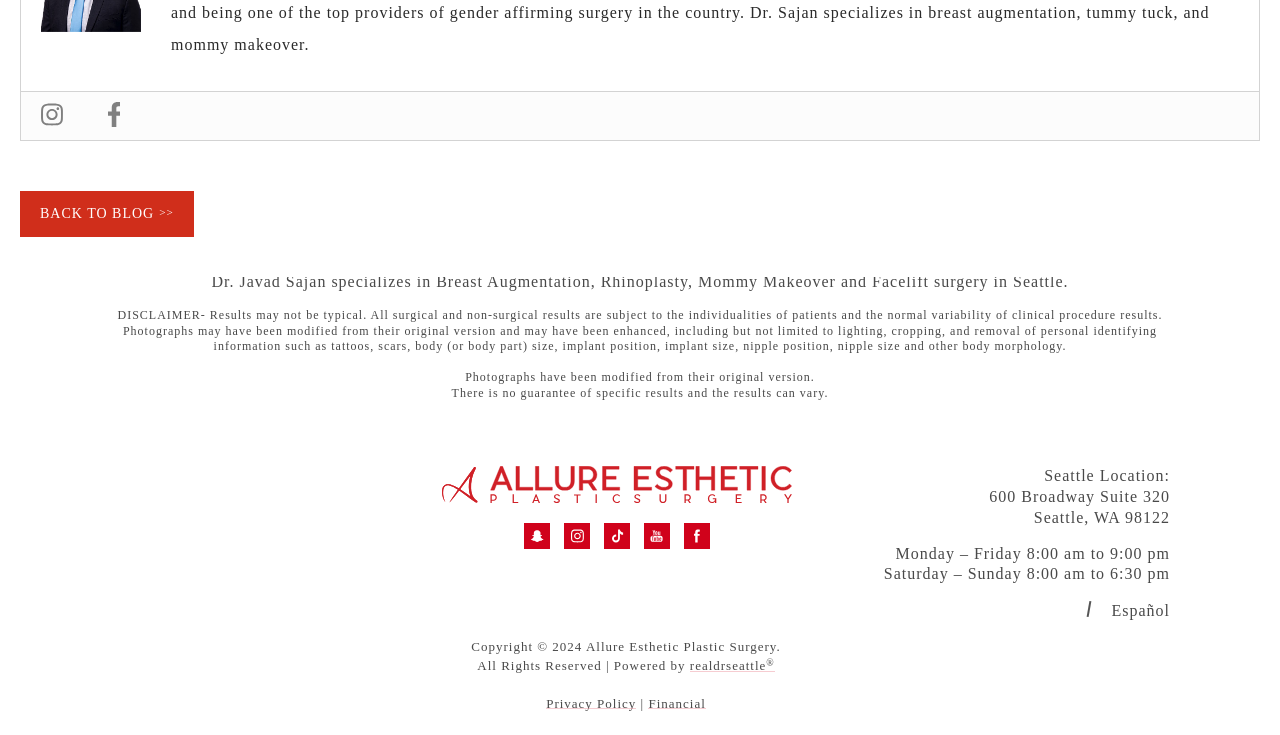What is the language option available on the website? Refer to the image and provide a one-word or short phrase answer.

Español